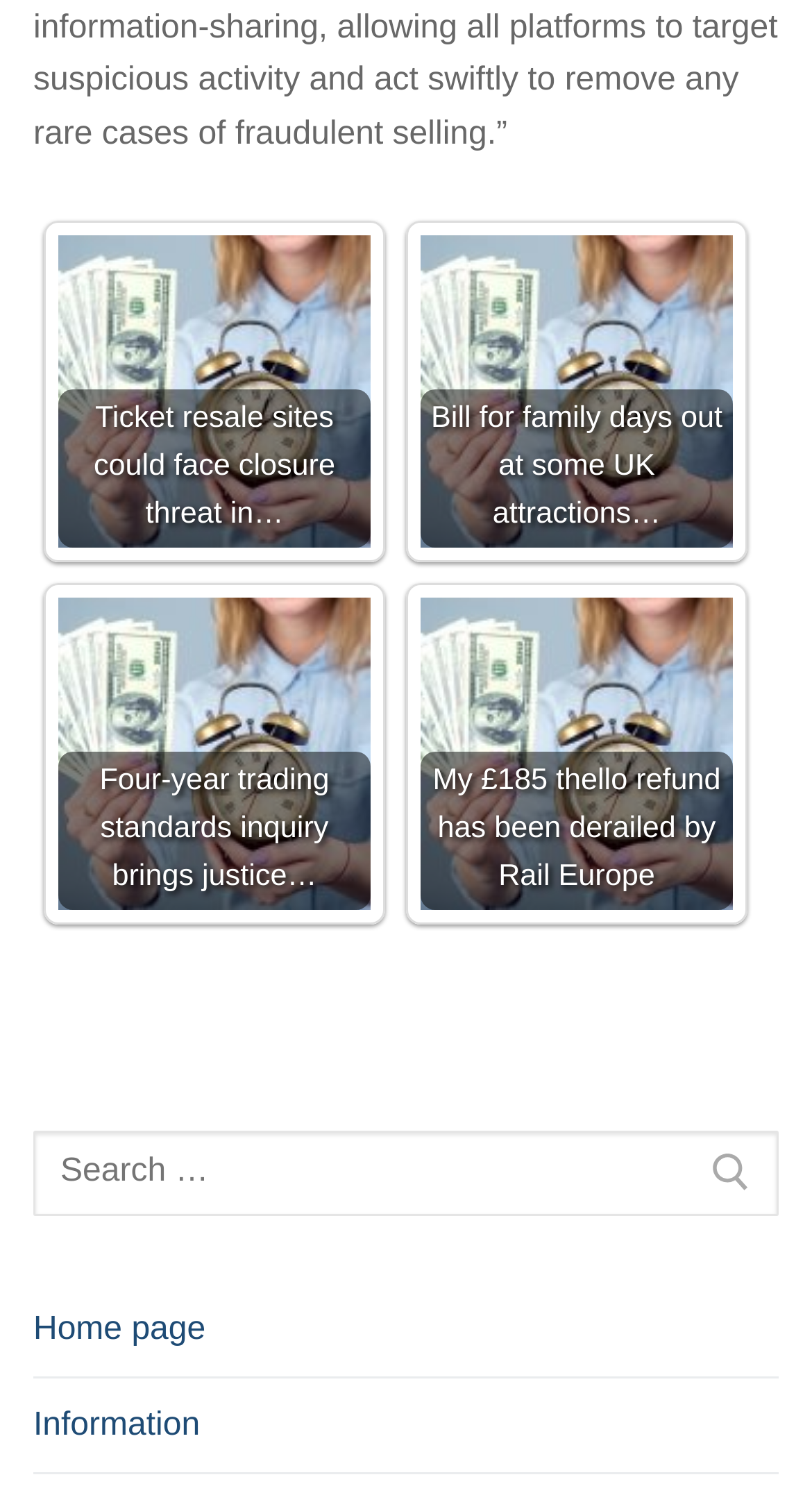Can users navigate to other pages from this webpage?
From the image, respond with a single word or phrase.

Yes